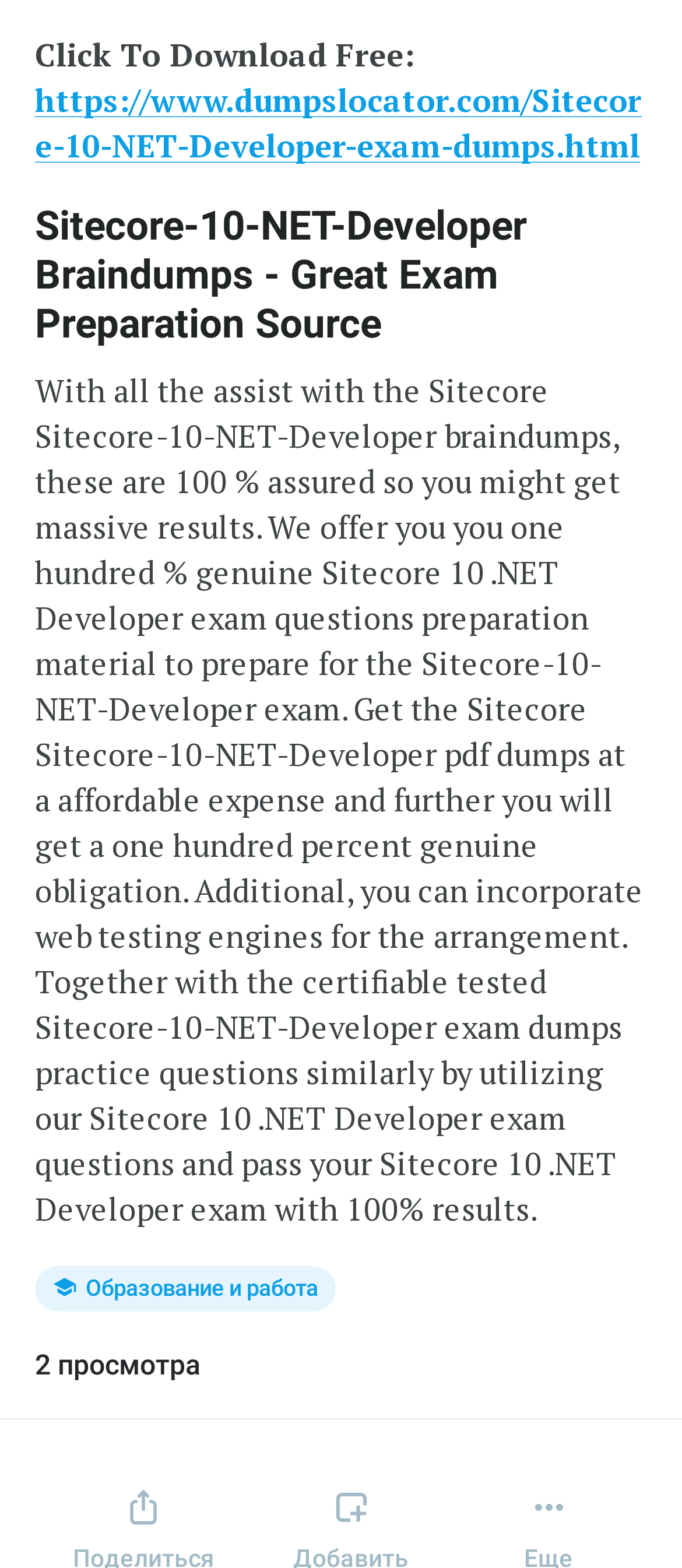Using the element description parent_node: Поделиться, predict the bounding box coordinates for the UI element. Provide the coordinates in (top-left x, top-left y, bottom-right x, bottom-right y) format with values ranging from 0 to 1.

[0.164, 0.942, 0.256, 0.982]